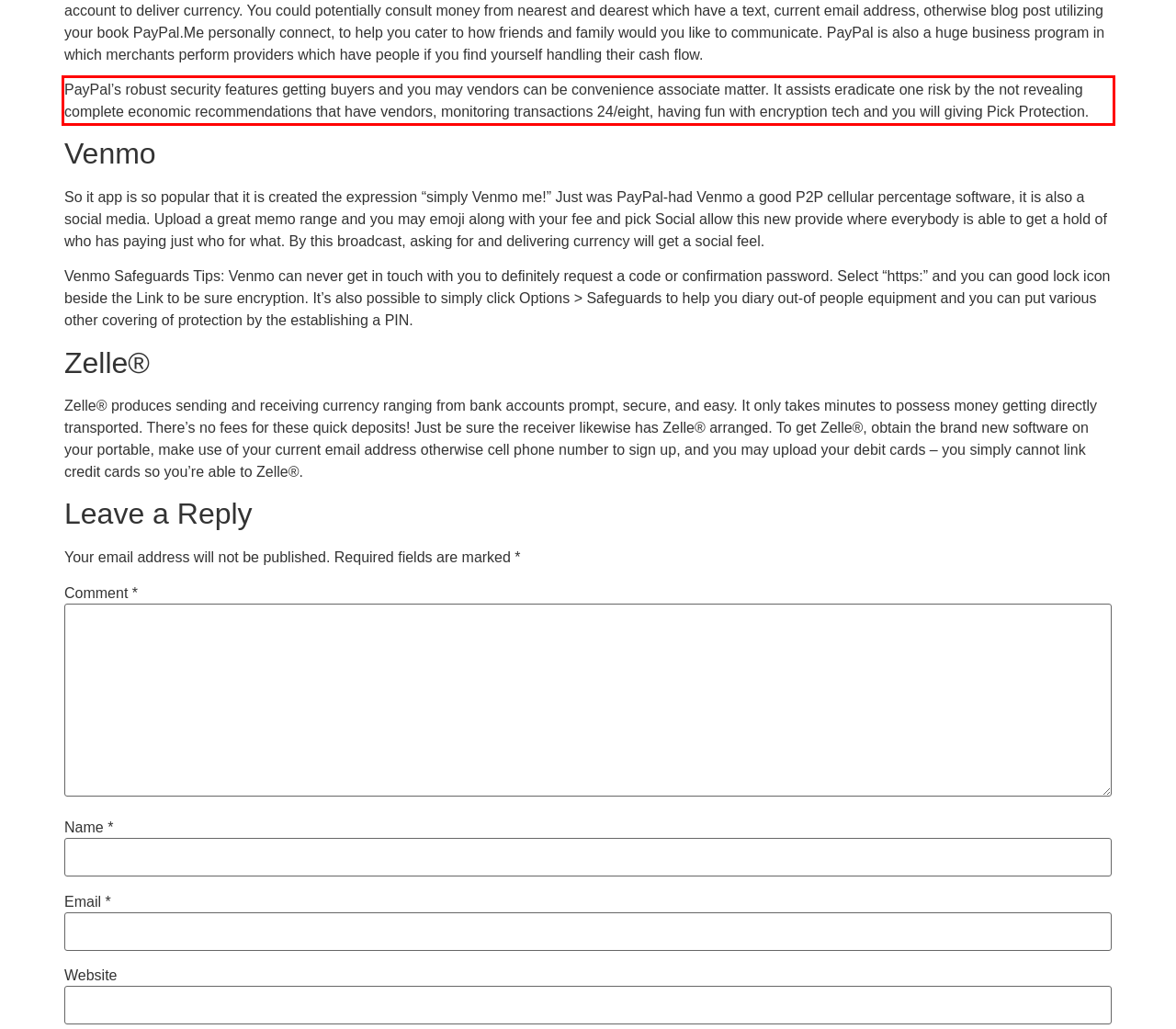Please examine the screenshot of the webpage and read the text present within the red rectangle bounding box.

PayPal’s robust security features getting buyers and you may vendors can be convenience associate matter. It assists eradicate one risk by the not revealing complete economic recommendations that have vendors, monitoring transactions 24/eight, having fun with encryption tech and you will giving Pick Protection.